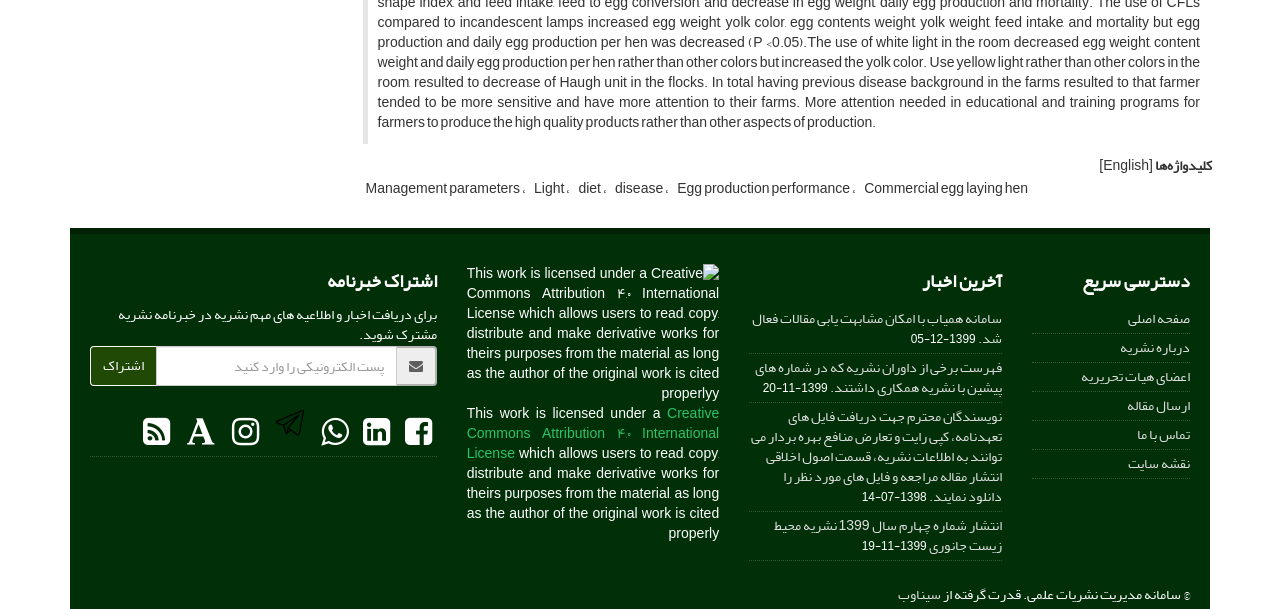Give a concise answer using one word or a phrase to the following question:
What is the license of the work?

Creative Commons Attribution 4.0 International License